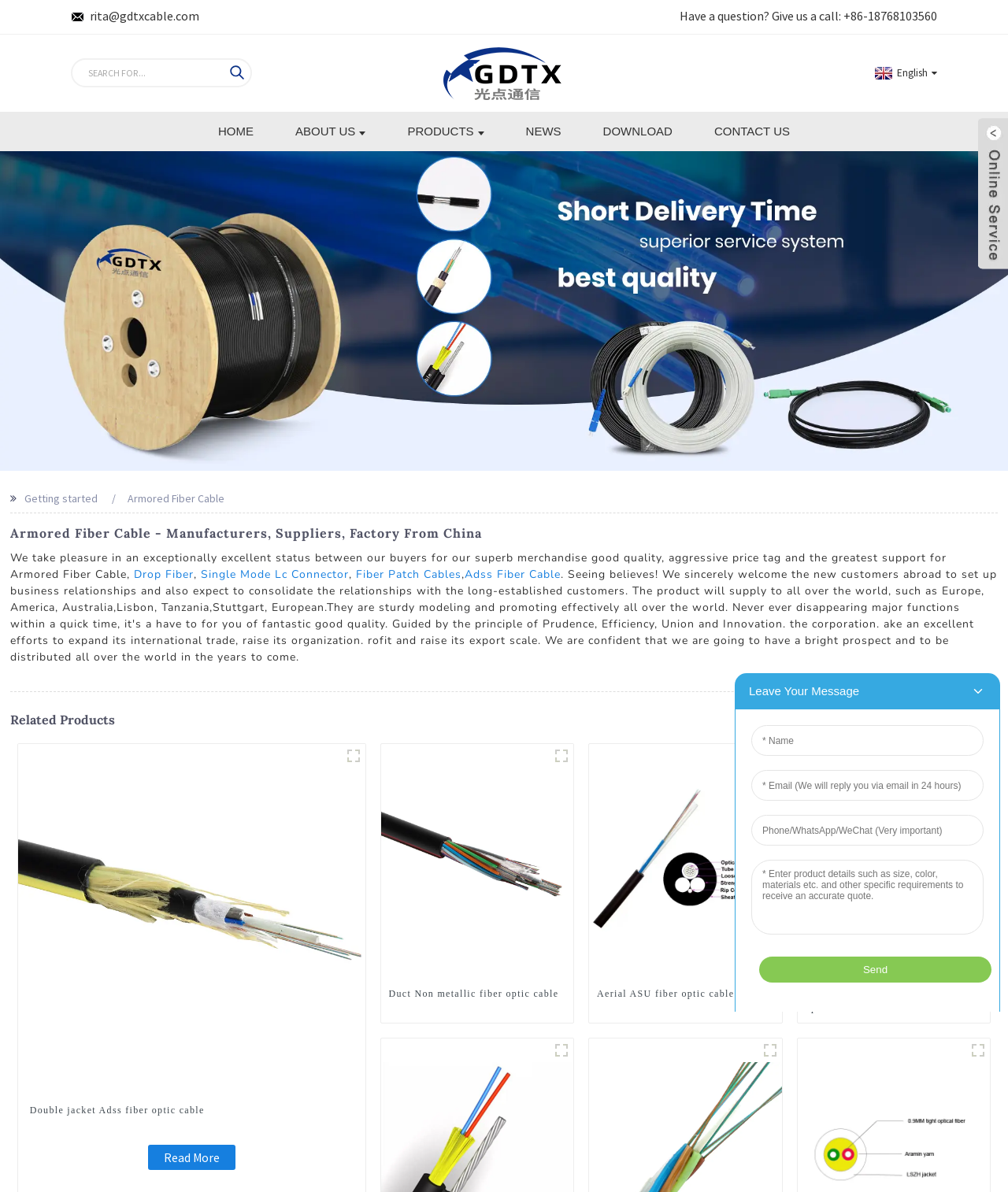What is the purpose of the search bar?
Provide a detailed and extensive answer to the question.

I inferred the purpose of the search bar by looking at its location and design, which suggests that it is meant for users to search for specific products or keywords related to armored fiber cables.